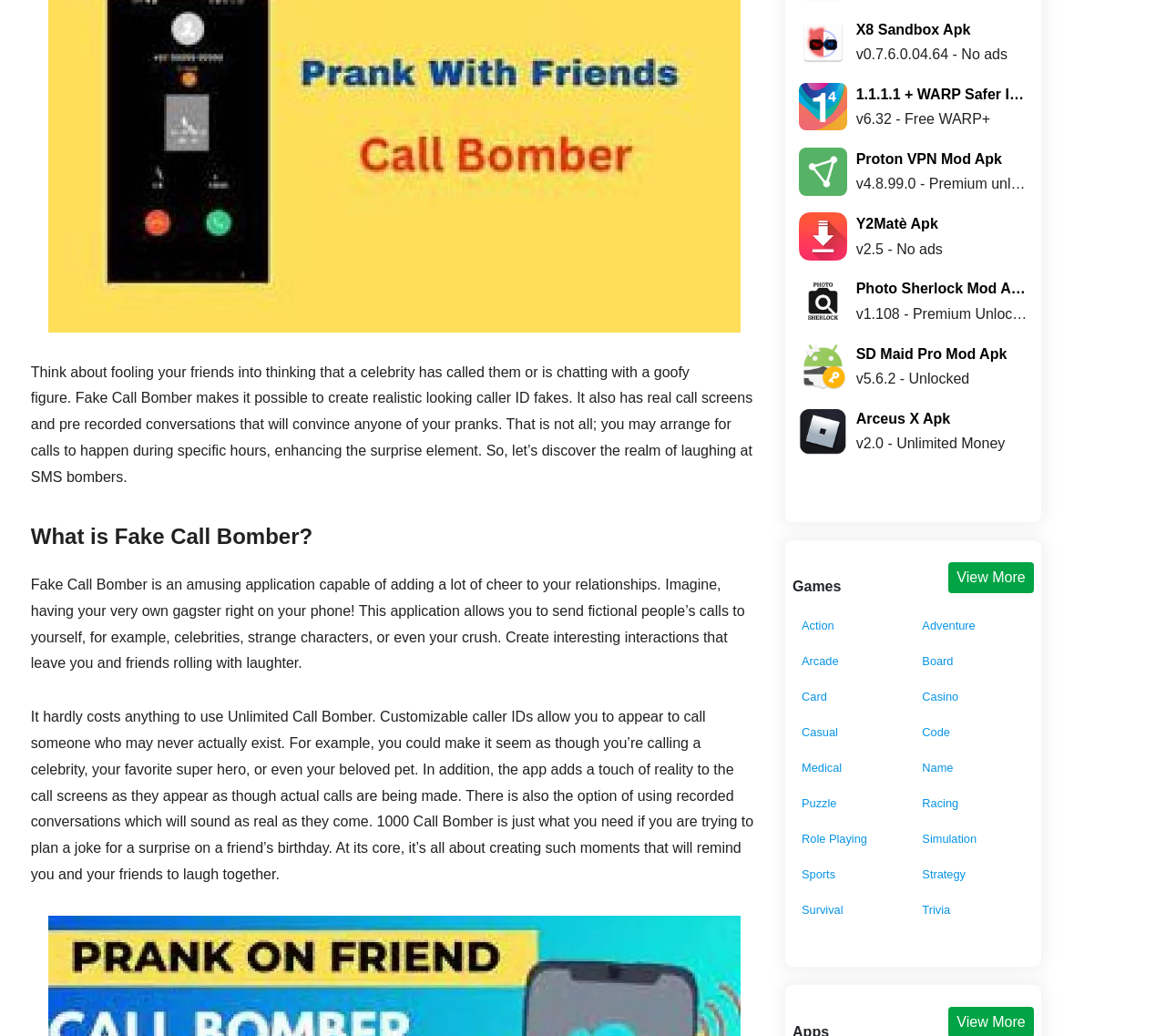Please examine the image and provide a detailed answer to the question: What is the purpose of Fake Call Bomber?

The application is designed to add cheer to relationships by allowing users to send fictional people's calls to themselves or others, creating interesting interactions that leave everyone laughing.